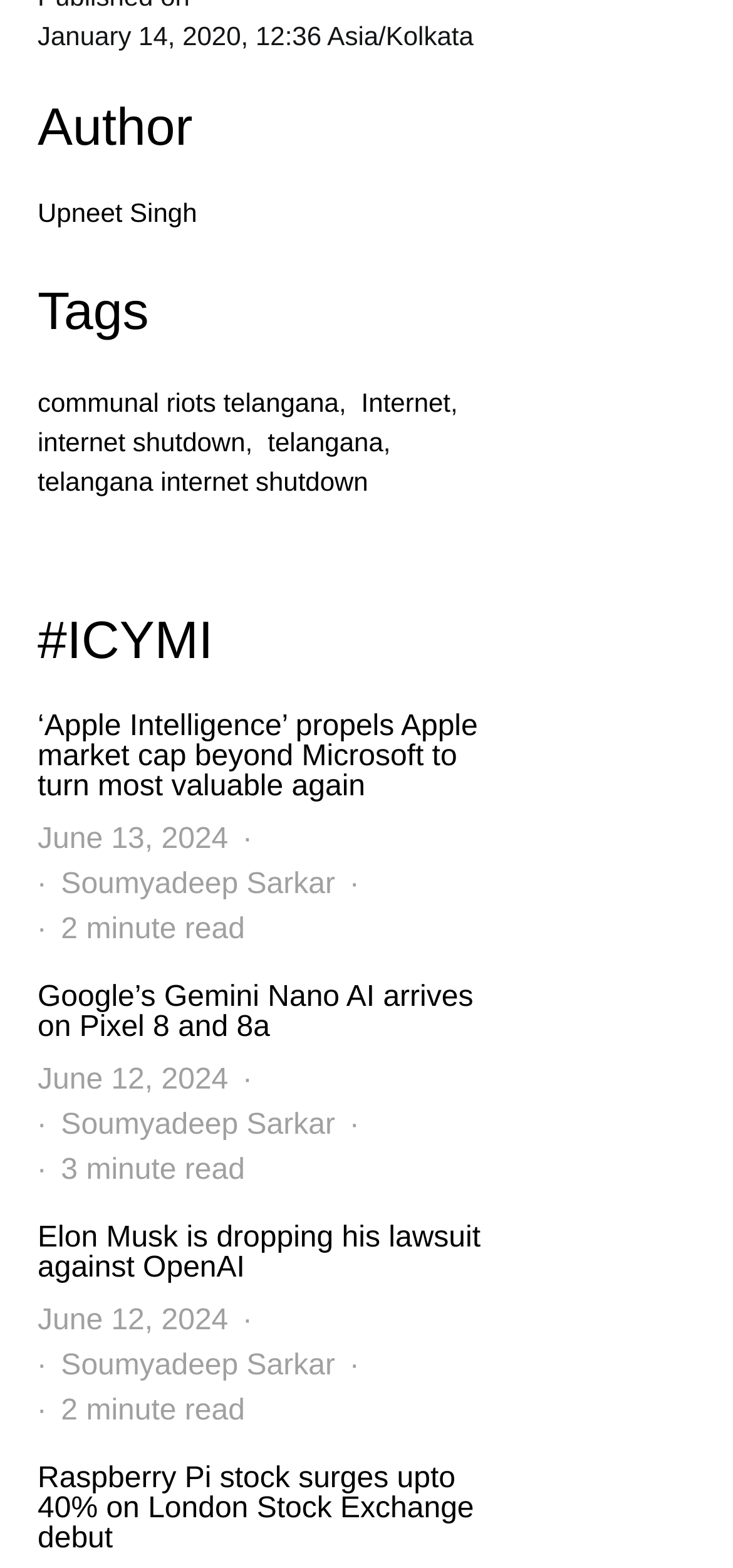Highlight the bounding box coordinates of the region I should click on to meet the following instruction: "View author profile".

[0.051, 0.126, 0.269, 0.146]